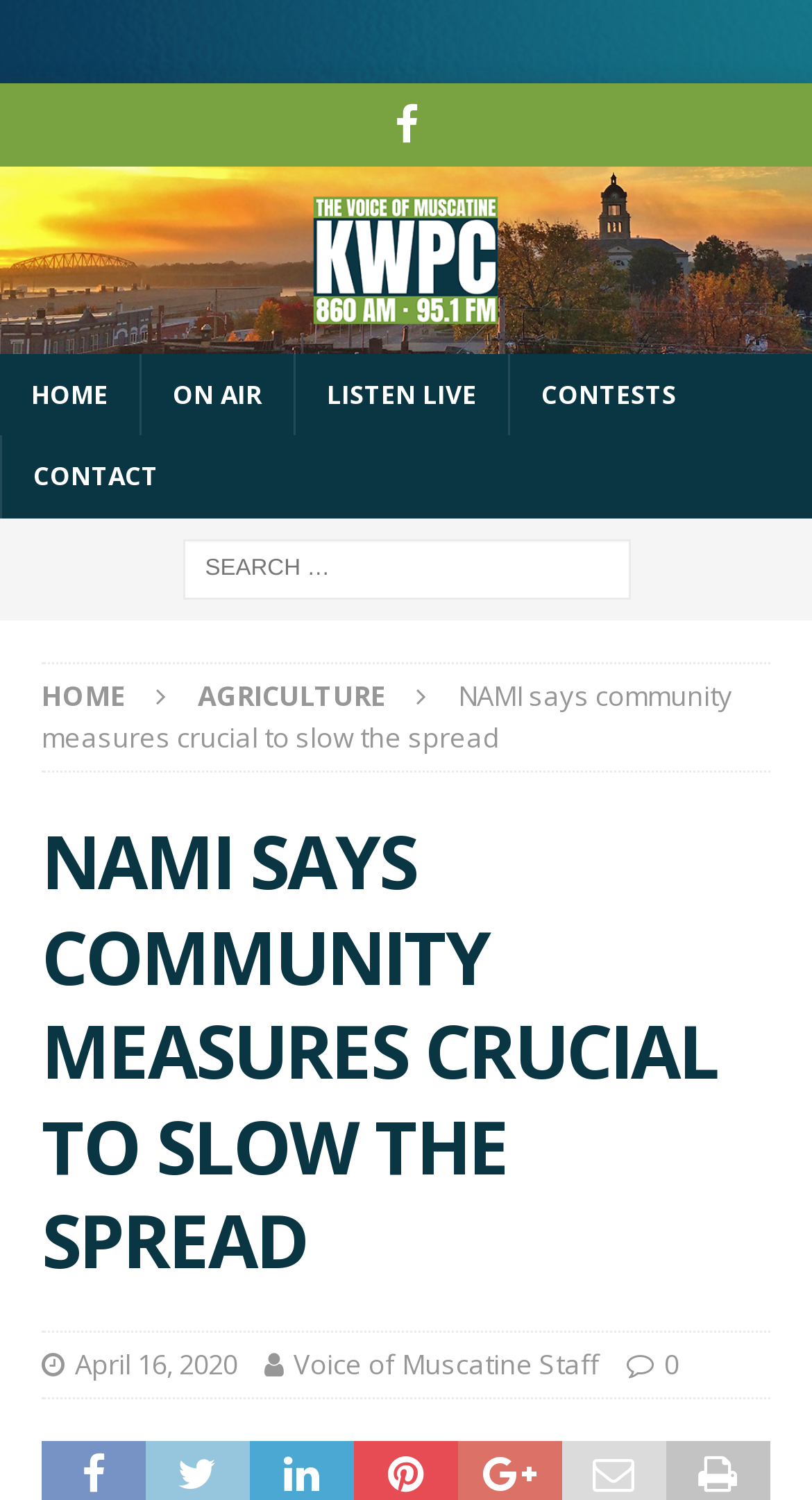Please identify the primary heading of the webpage and give its text content.

NAMI SAYS COMMUNITY MEASURES CRUCIAL TO SLOW THE SPREAD